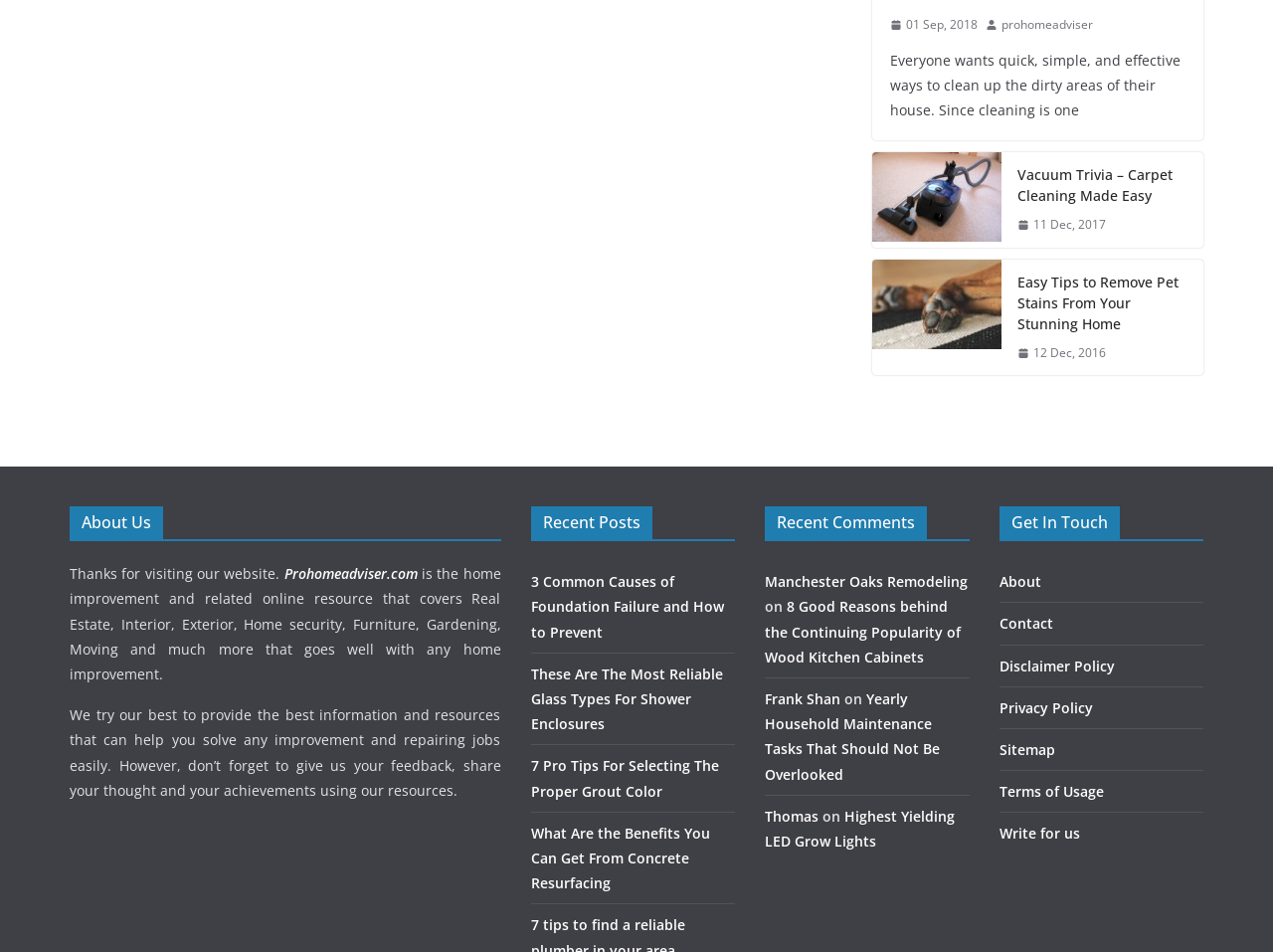Determine the bounding box coordinates of the region that needs to be clicked to achieve the task: "read about vacuum cleaners".

[0.685, 0.16, 0.787, 0.26]